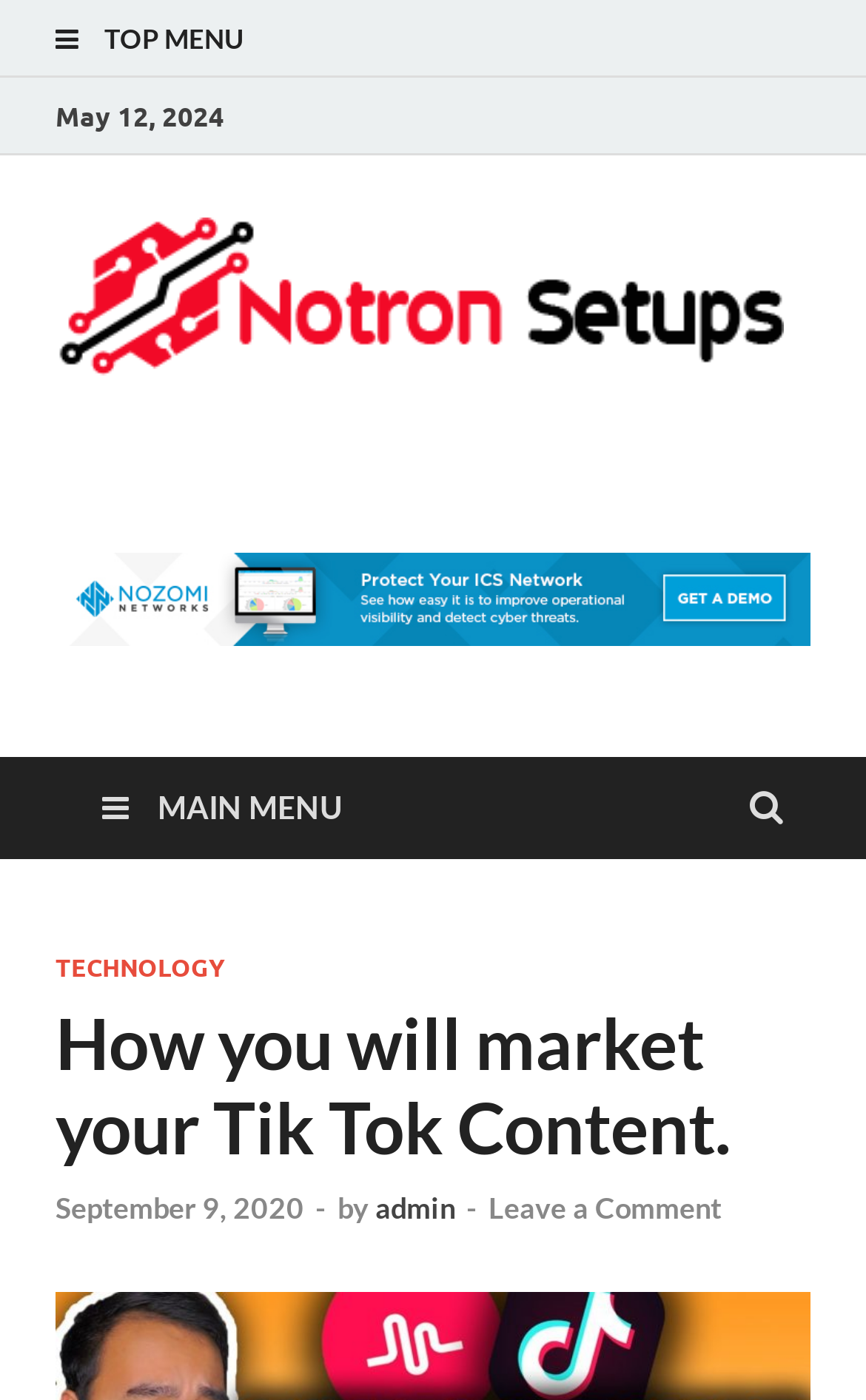Identify the bounding box coordinates for the element you need to click to achieve the following task: "Click on the MAIN MENU". Provide the bounding box coordinates as four float numbers between 0 and 1, in the form [left, top, right, bottom].

[0.077, 0.541, 0.436, 0.614]